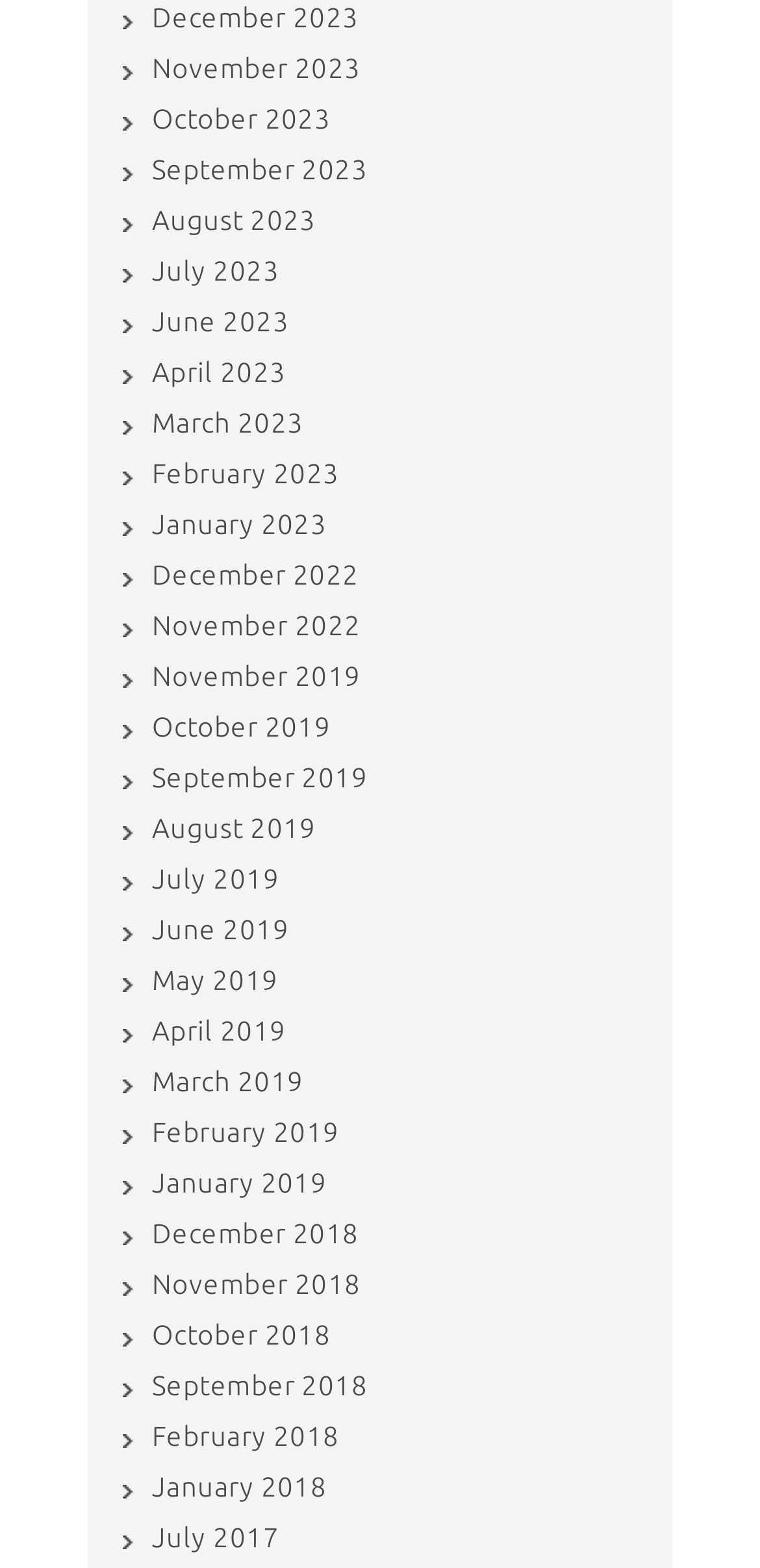How many years are represented on the webpage?
Please give a detailed and elaborate answer to the question based on the image.

I looked at the list of links and found that there are months listed from 2017 to 2023, which means 6 years are represented on the webpage.